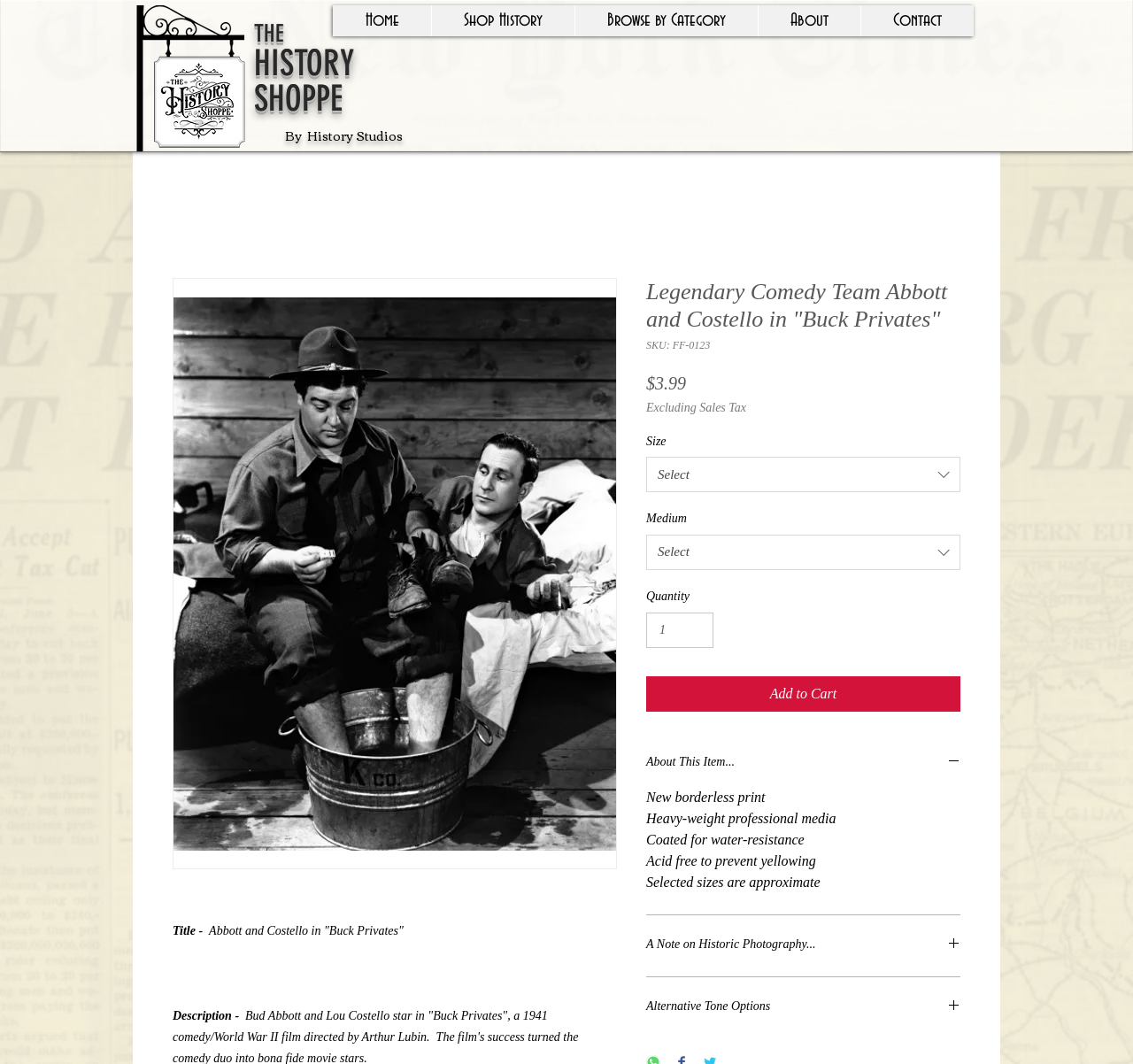Could you locate the bounding box coordinates for the section that should be clicked to accomplish this task: "Order 'In and Around Old Defiance' by Louis A. Simonis".

[0.451, 0.102, 0.848, 0.129]